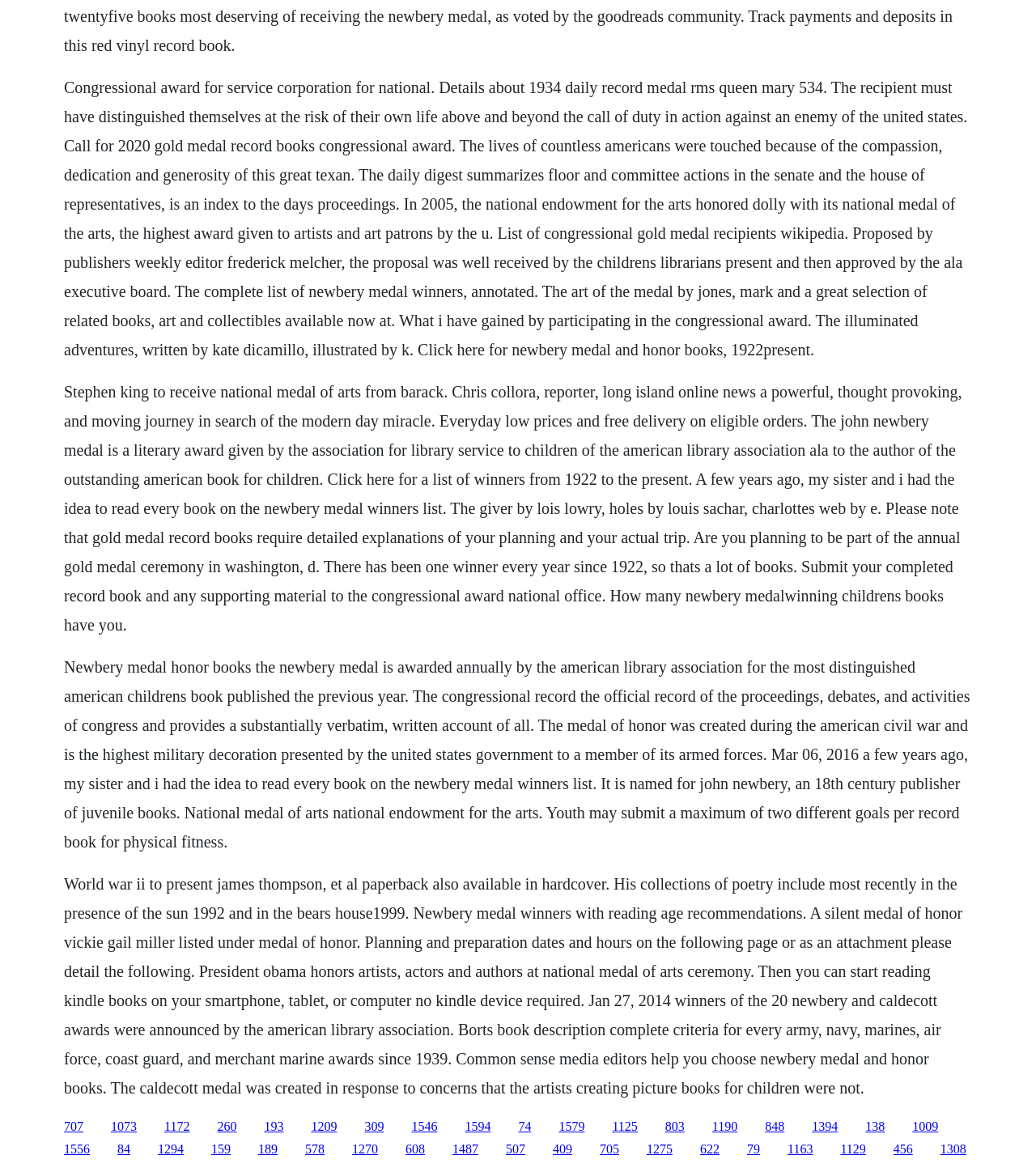Give a concise answer of one word or phrase to the question: 
What is the Congressional Award for?

Service